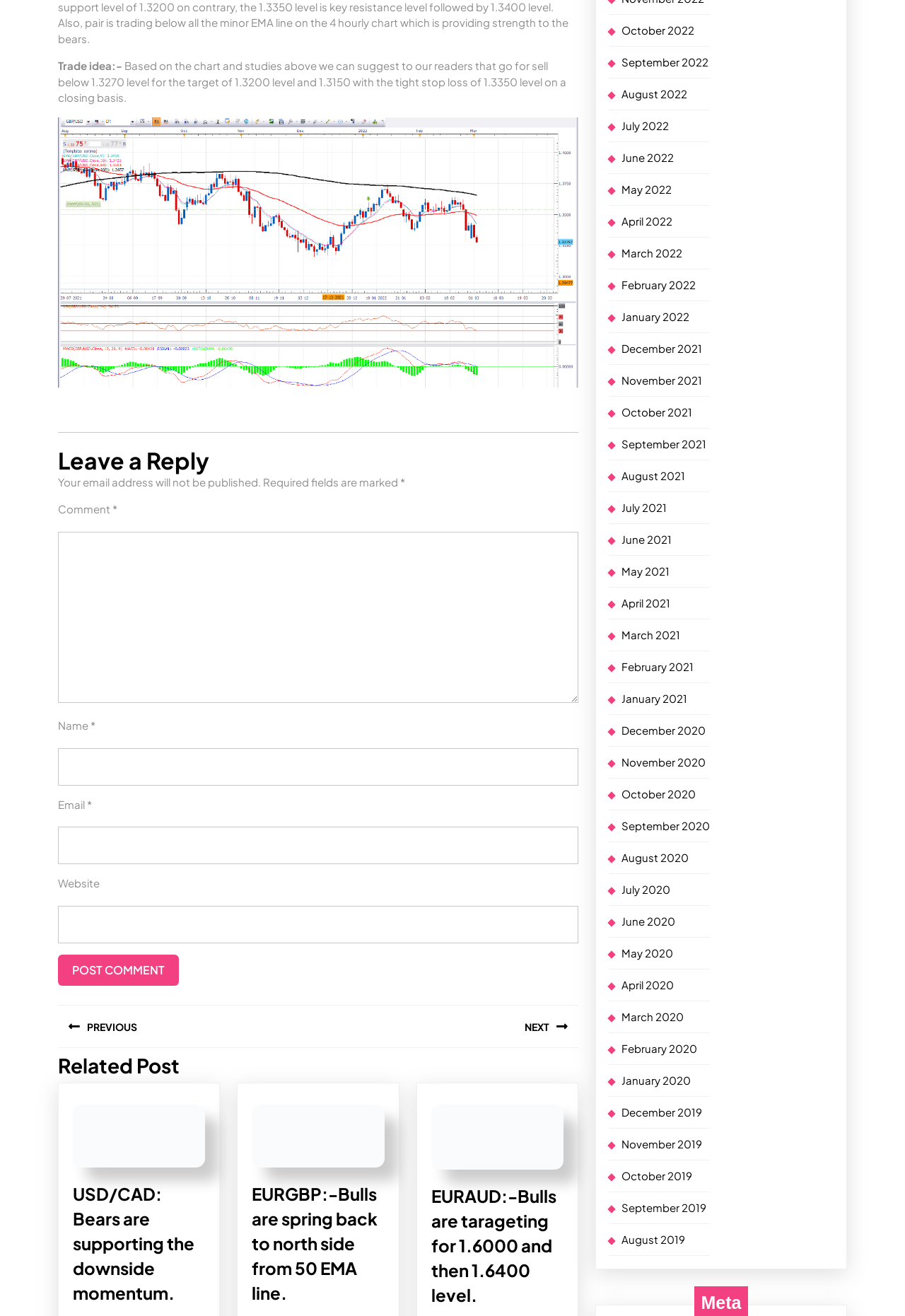Locate the bounding box coordinates of the clickable region necessary to complete the following instruction: "Leave a comment". Provide the coordinates in the format of four float numbers between 0 and 1, i.e., [left, top, right, bottom].

[0.064, 0.382, 0.124, 0.392]